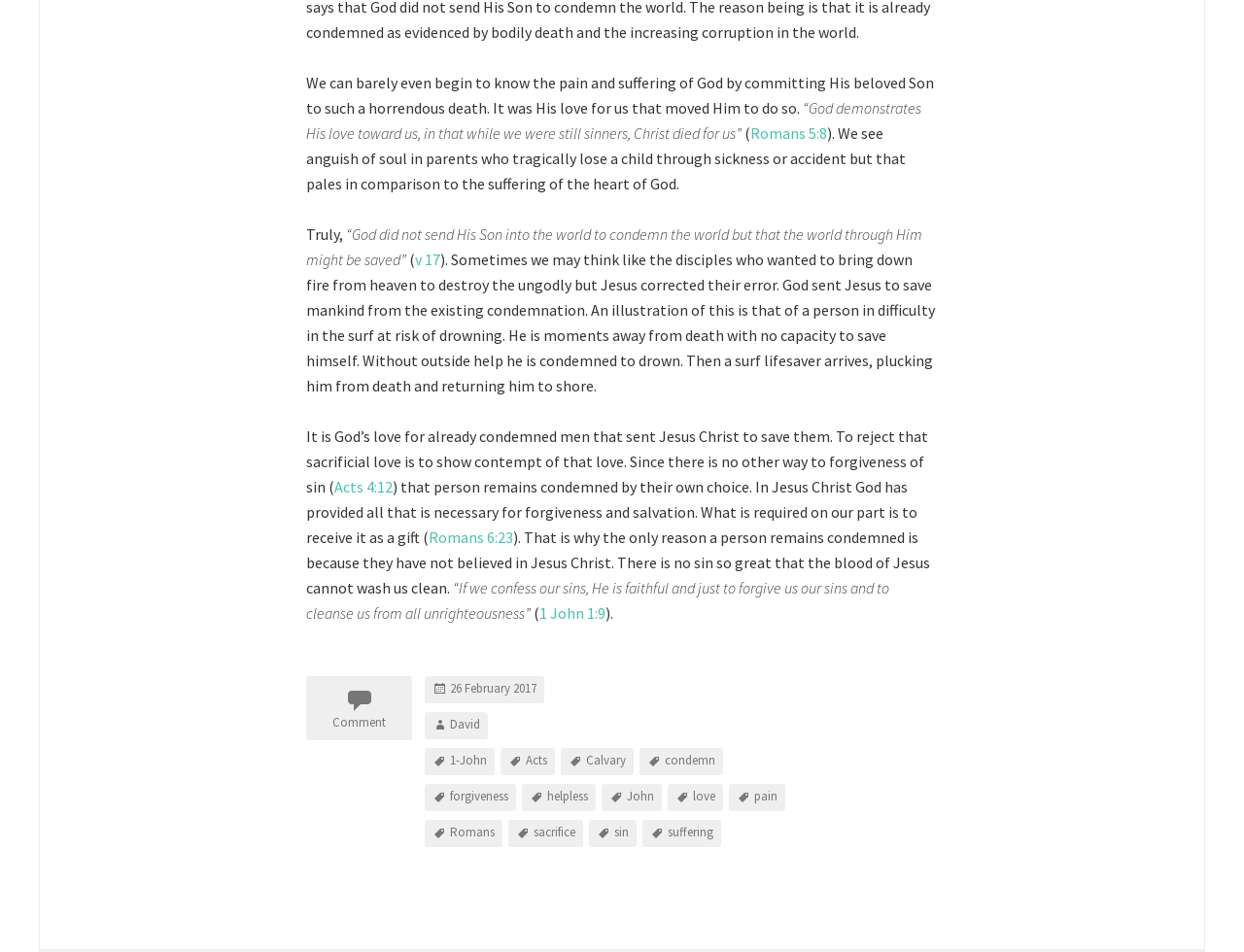Bounding box coordinates are specified in the format (top-left x, top-left y, bottom-right x, bottom-right y). All values are floating point numbers bounded between 0 and 1. Please provide the bounding box coordinate of the region this sentence describes: John

[0.483, 0.823, 0.532, 0.852]